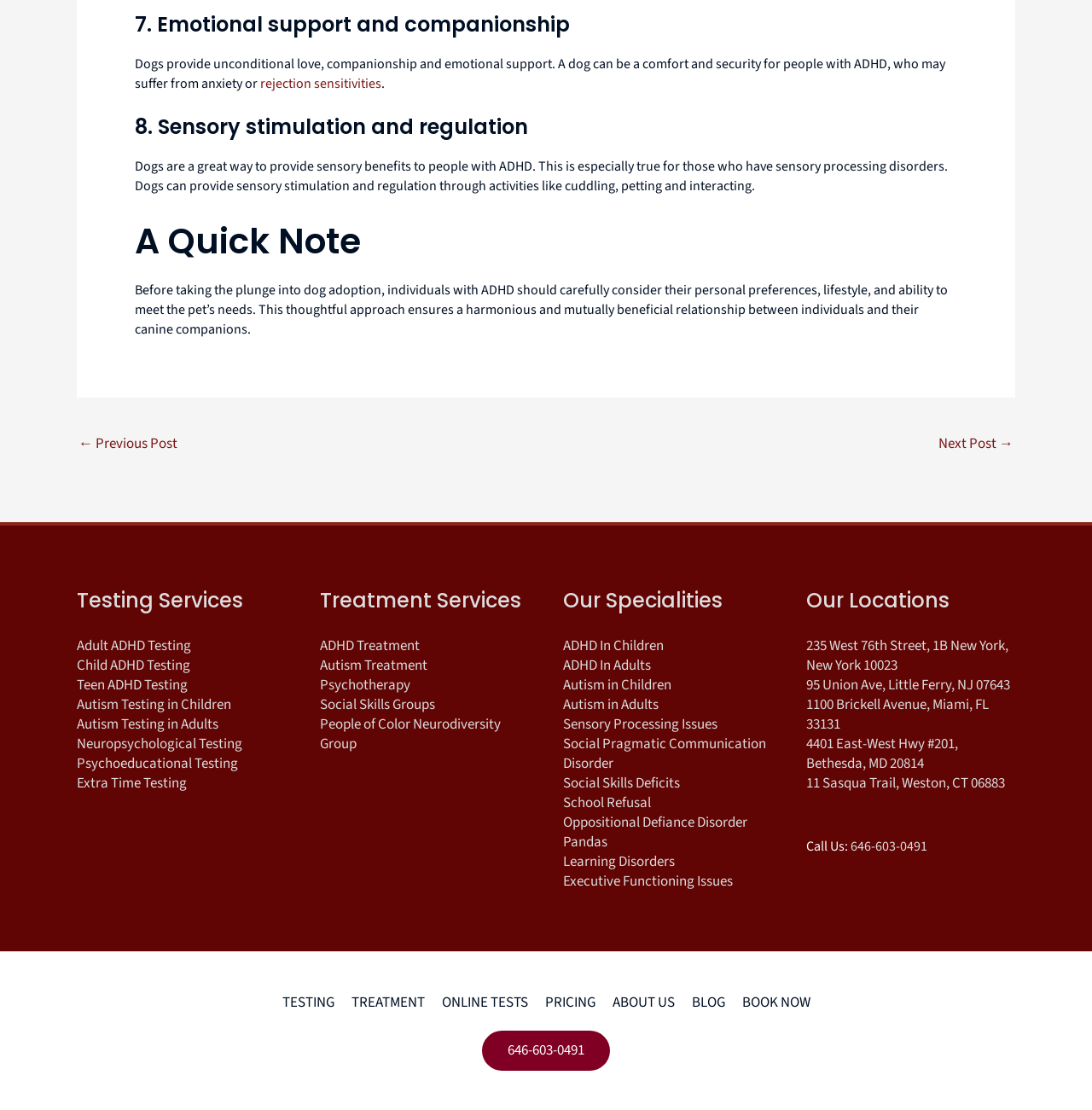What is the phone number to call?
Using the image, provide a concise answer in one word or a short phrase.

646-603-0491